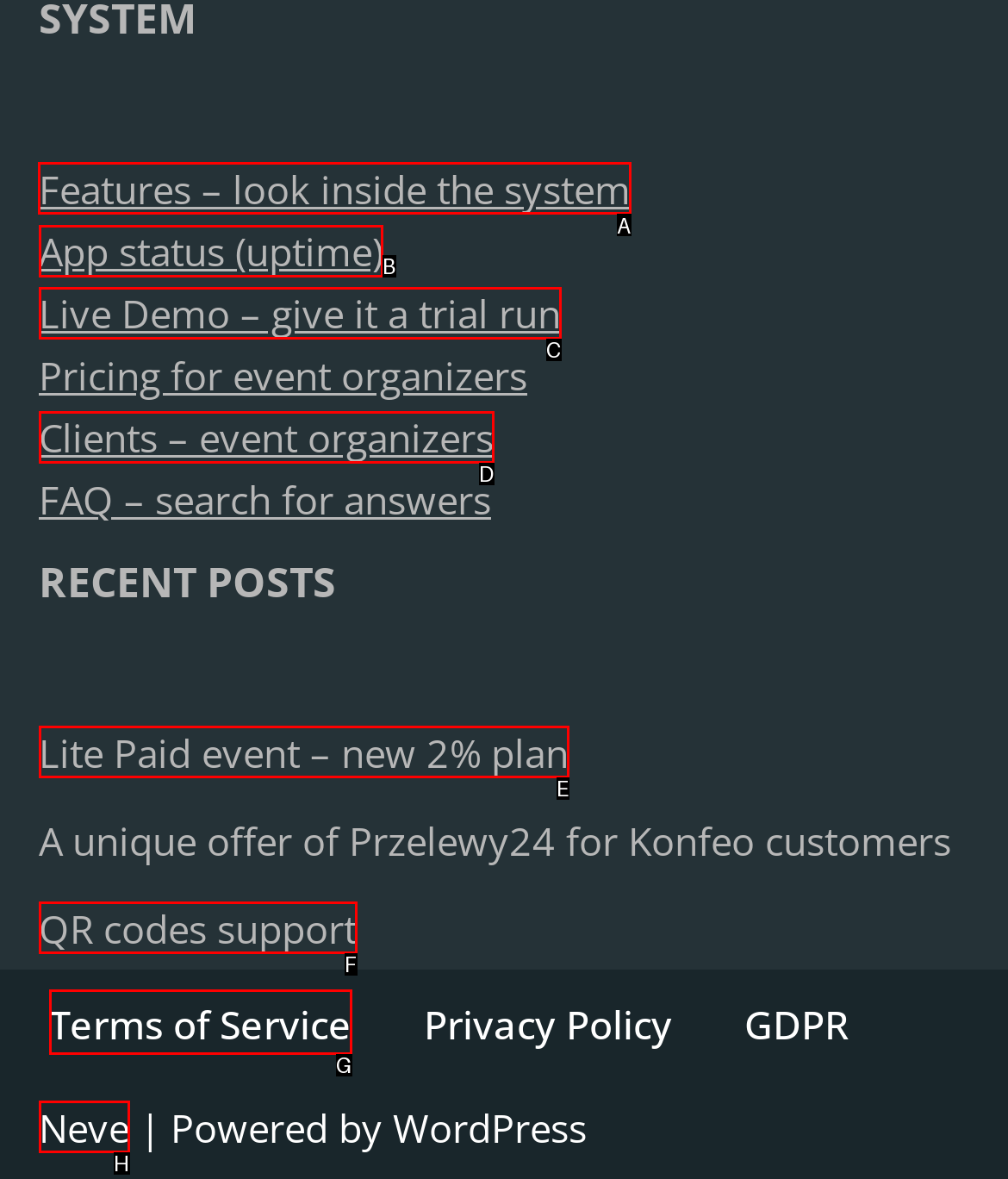Tell me the letter of the UI element I should click to accomplish the task: View features of the system based on the choices provided in the screenshot.

A